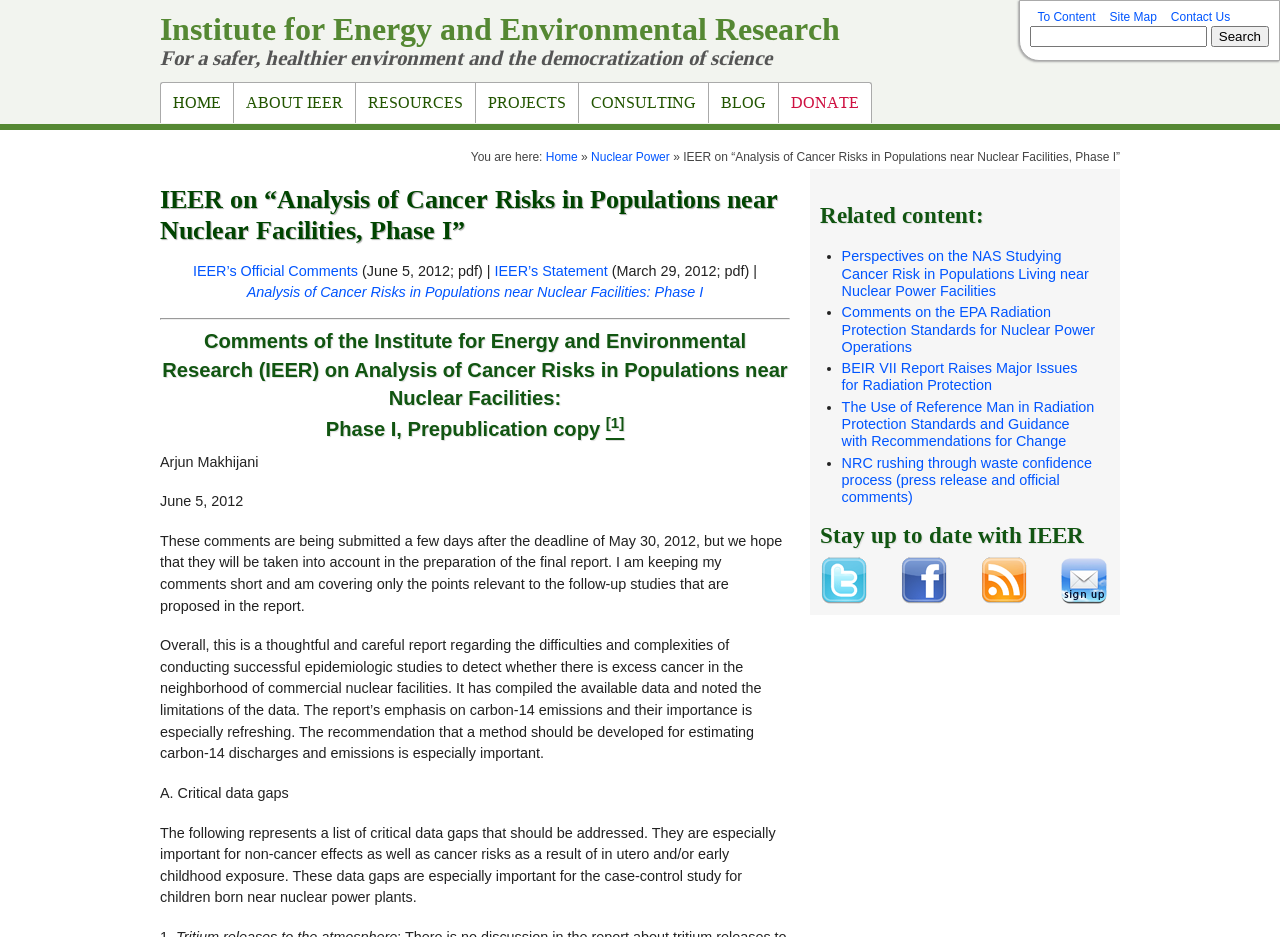Who is the author of the comments?
Refer to the image and provide a one-word or short phrase answer.

Arjun Makhijani